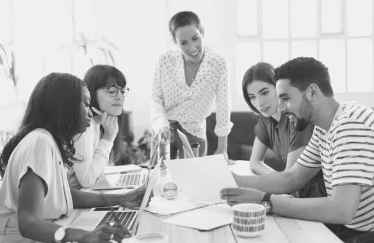Present an elaborate depiction of the scene captured in the image.

The image features a diverse group of six professionals engaged in a collaborative meeting around a table. They appear to be discussing important documents, with one individual leading the conversation while others listen attentively, suggesting a productive brainstorming session. The workspace is equipped with laptops and various documents, indicating a focus on teamwork and strategic planning. The individuals exhibit expressions of concentration and enthusiasm, emphasizing an interactive and supportive workplace environment. This scene reflects the essence of effective employee development and training, highlighting the importance of collaboration in maximizing learning outcomes. The context suggests that the group is likely involved in a project related to employee performance evaluation and improvement strategies.